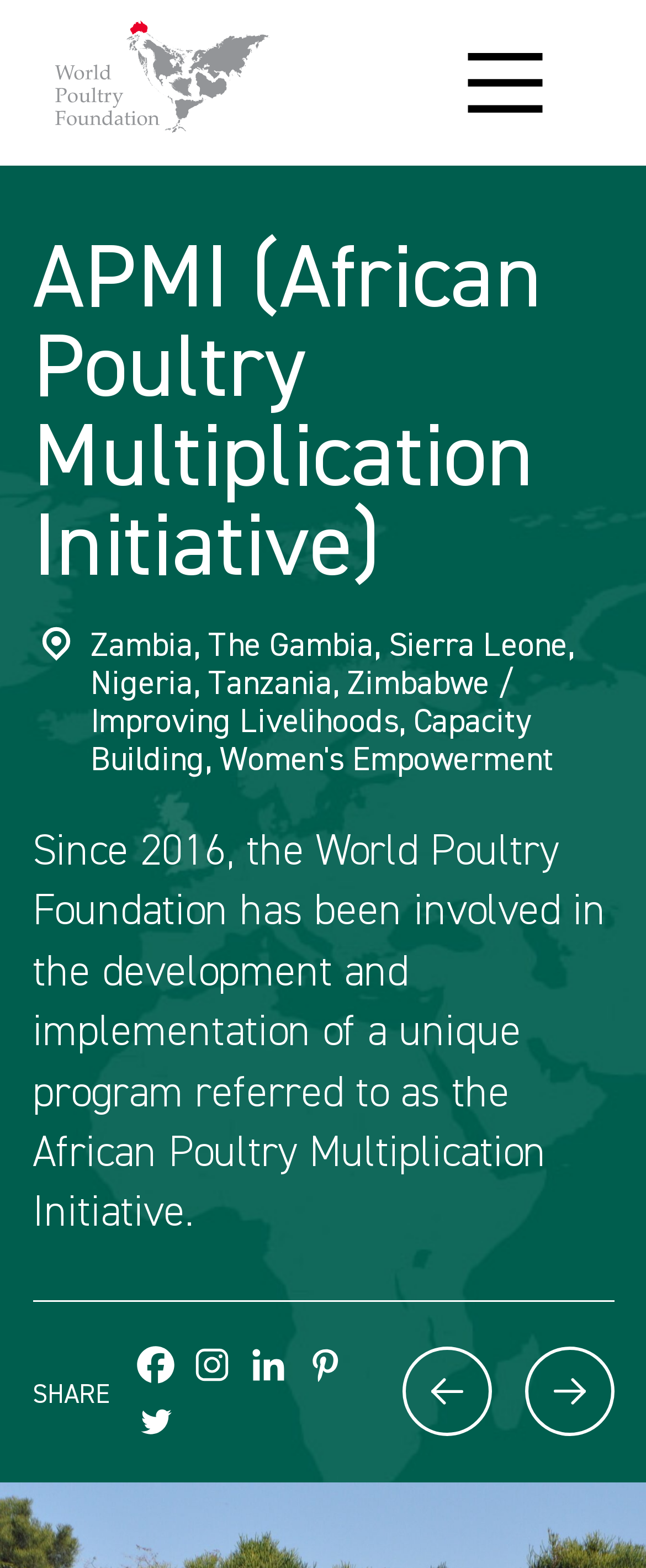Detail the various sections and features of the webpage.

The webpage is about the African Poultry Multiplication Initiative (APMI) by the World Poultry Foundation. At the top left, there is a link, and to its right, a button labeled "Main Menu" with an accompanying image. Below these elements, a large heading displays the title "APMI (African Poultry Multiplication Initiative)".

The main content of the page is a paragraph of text that describes the initiative, stating that the World Poultry Foundation has been involved in its development and implementation since 2016. This text is positioned below the heading and spans most of the page's width.

At the bottom left, there is a "SHARE" label, followed by links to various social media platforms, including Facebook, Instagram, Linkedin, Pinterest, and Twitter. Each of these links has an accompanying image. To the right of the social media links, there are two more links with icons, but no text labels.

Overall, the webpage has a simple layout with a clear focus on presenting information about the APMI initiative and providing links to social media platforms.